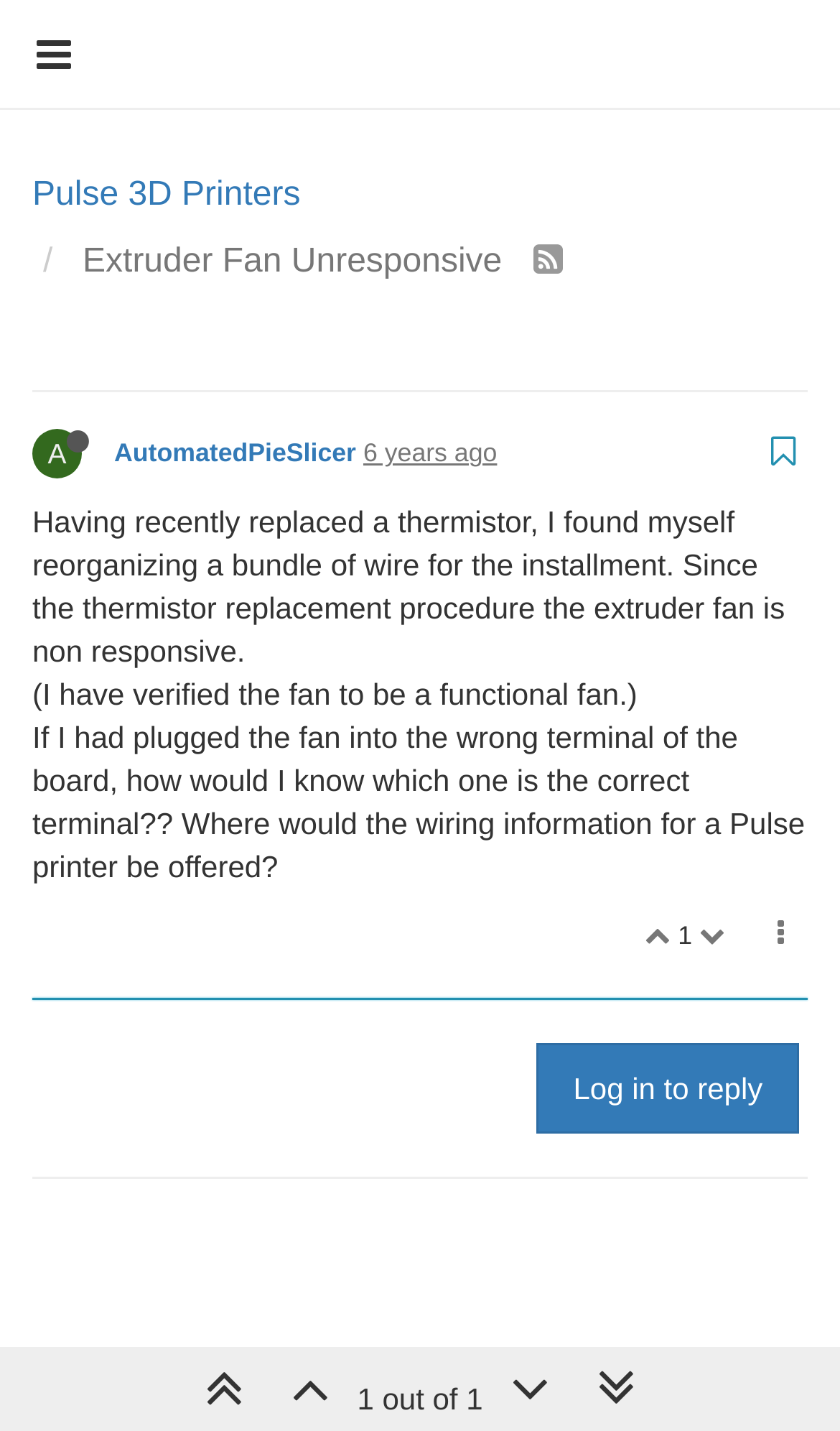Can you specify the bounding box coordinates of the area that needs to be clicked to fulfill the following instruction: "Click the downvote button"?

[0.833, 0.644, 0.872, 0.665]